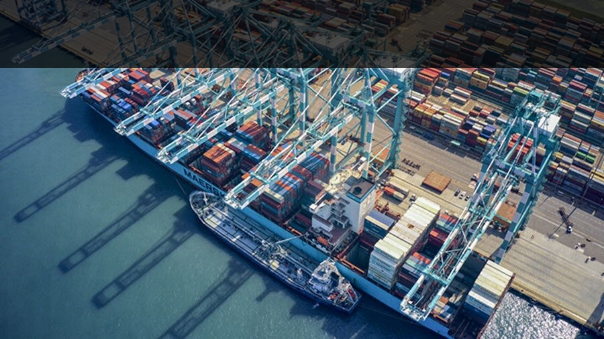Generate a descriptive account of all visible items and actions in the image.

The image depicts a busy port scene featuring a Maersk vessel docked at a loading terminal. The enormous ship is surrounded by a multitude of stacked shipping containers in vibrant colors, emphasizing the port's role in global logistics. Towering cranes, poised to meticulously load and unload cargo, create a sense of industrial activity. The clear blue water below reflects the vessel and the shadows cast by the cranes, showcasing the intricate dynamics of cargo handling. This visual representation underscores the operational complexities and resilience of maritime transport, particularly in light of recent disruptions caused by events such as the earthquake in Turkey and Syria, which had initially halted activities at the Port of Iskenderun. As the situation improves, the port anticipates resuming regular operations, highlighting the ongoing evolution of the global supply chain.